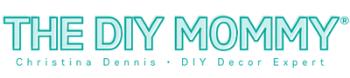What is the focus of 'The DIY Mommy' platform?
Please give a detailed and elaborate answer to the question based on the image.

The logo emphasizes its focus on DIY decor and projects, which is the main theme of the creative platform 'The DIY Mommy' by Christina Dennis, showcasing her expertise in DIY crafts and home decor.